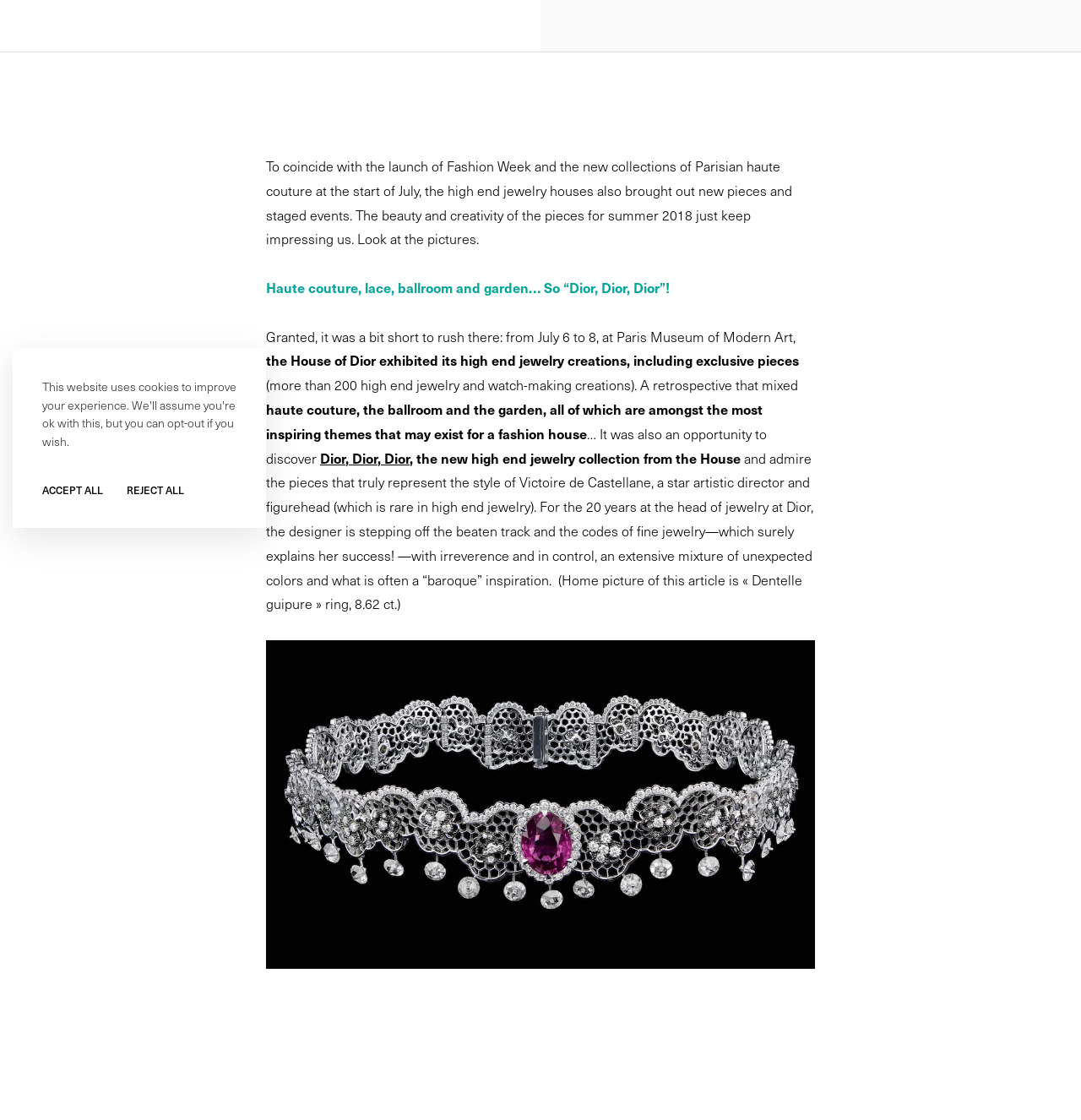Extract the bounding box for the UI element that matches this description: "The R&M “Lettre”".

[0.552, 0.081, 0.9, 0.155]